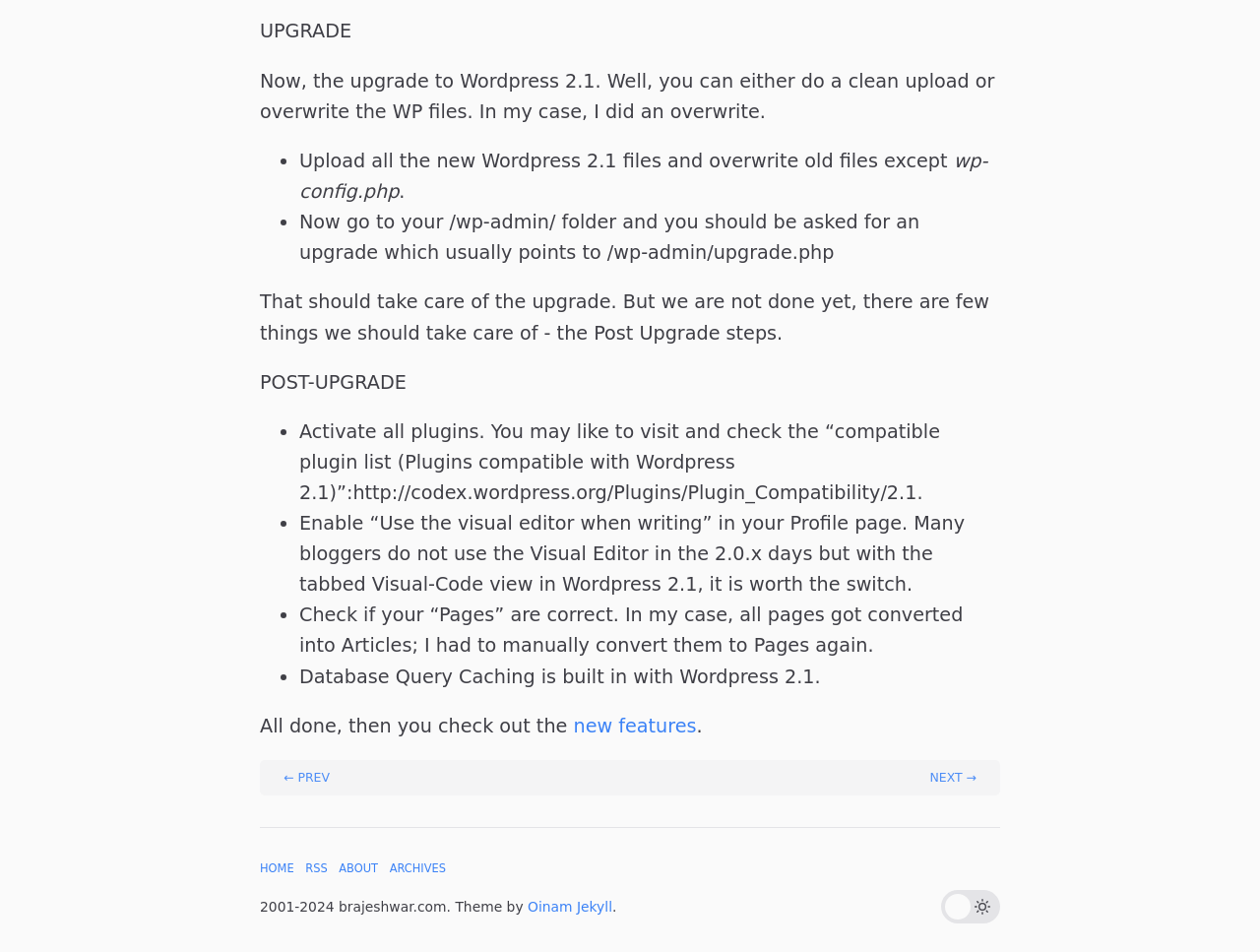Extract the bounding box coordinates of the UI element described by: "Oinam Jekyll". The coordinates should include four float numbers ranging from 0 to 1, e.g., [left, top, right, bottom].

[0.419, 0.944, 0.486, 0.961]